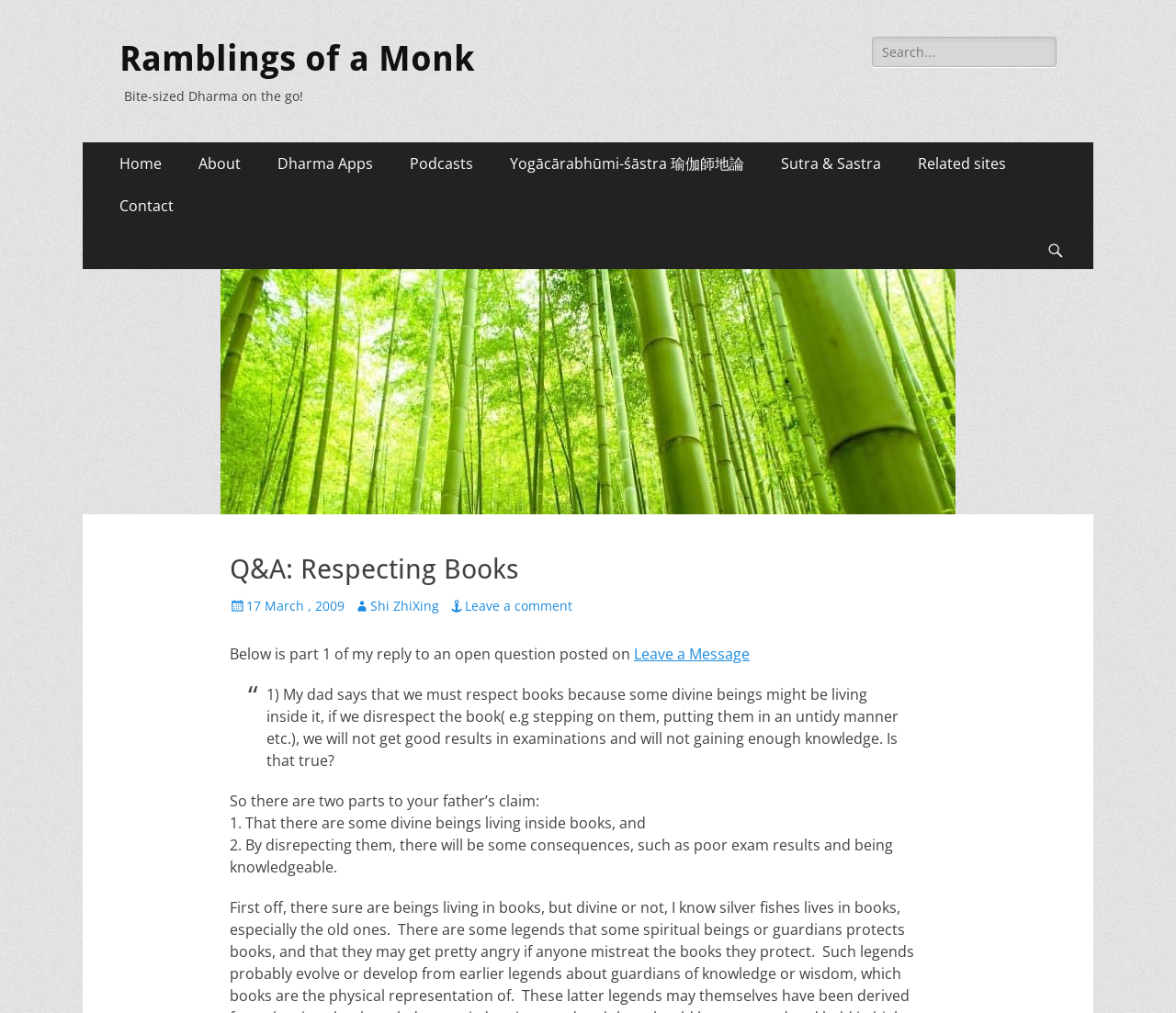Please answer the following query using a single word or phrase: 
What is the topic of the article?

Respecting Books